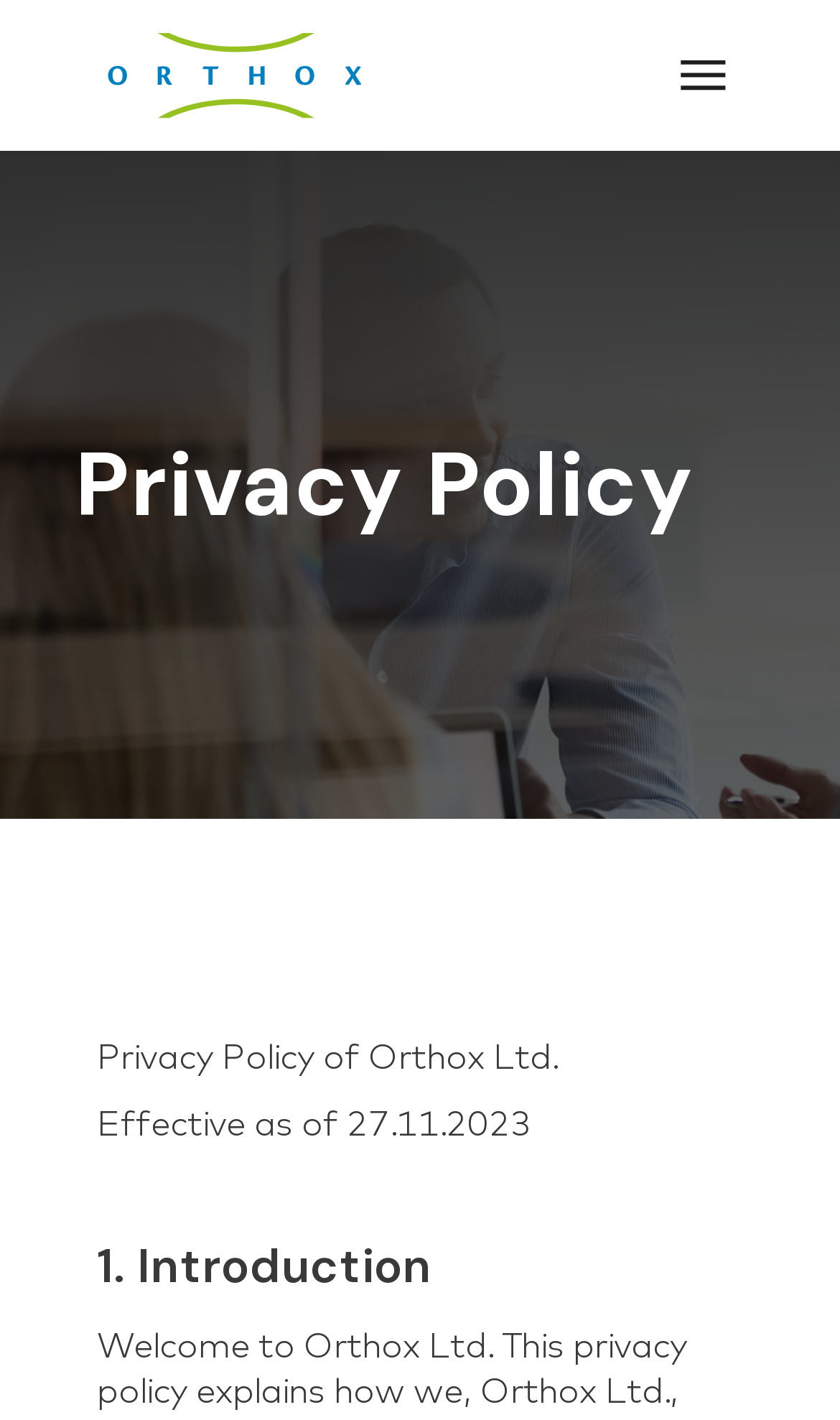Based on the image, please respond to the question with as much detail as possible:
What is the first section of the privacy policy?

The first section of the privacy policy is '1. Introduction', which is a heading on the webpage, indicating the start of the policy document.